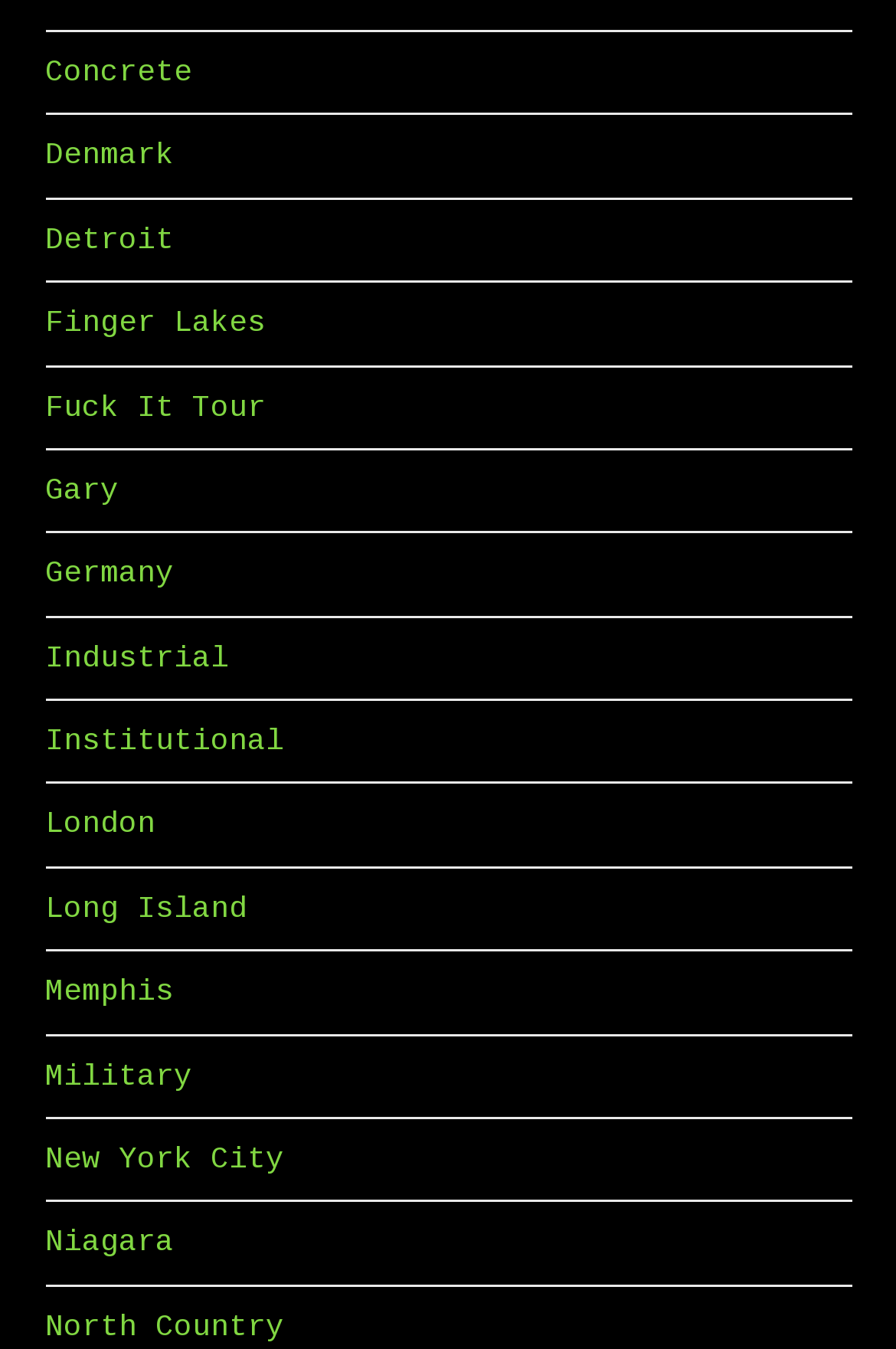Extract the bounding box coordinates for the described element: "Fuck It Tour". The coordinates should be represented as four float numbers between 0 and 1: [left, top, right, bottom].

[0.05, 0.289, 0.296, 0.314]